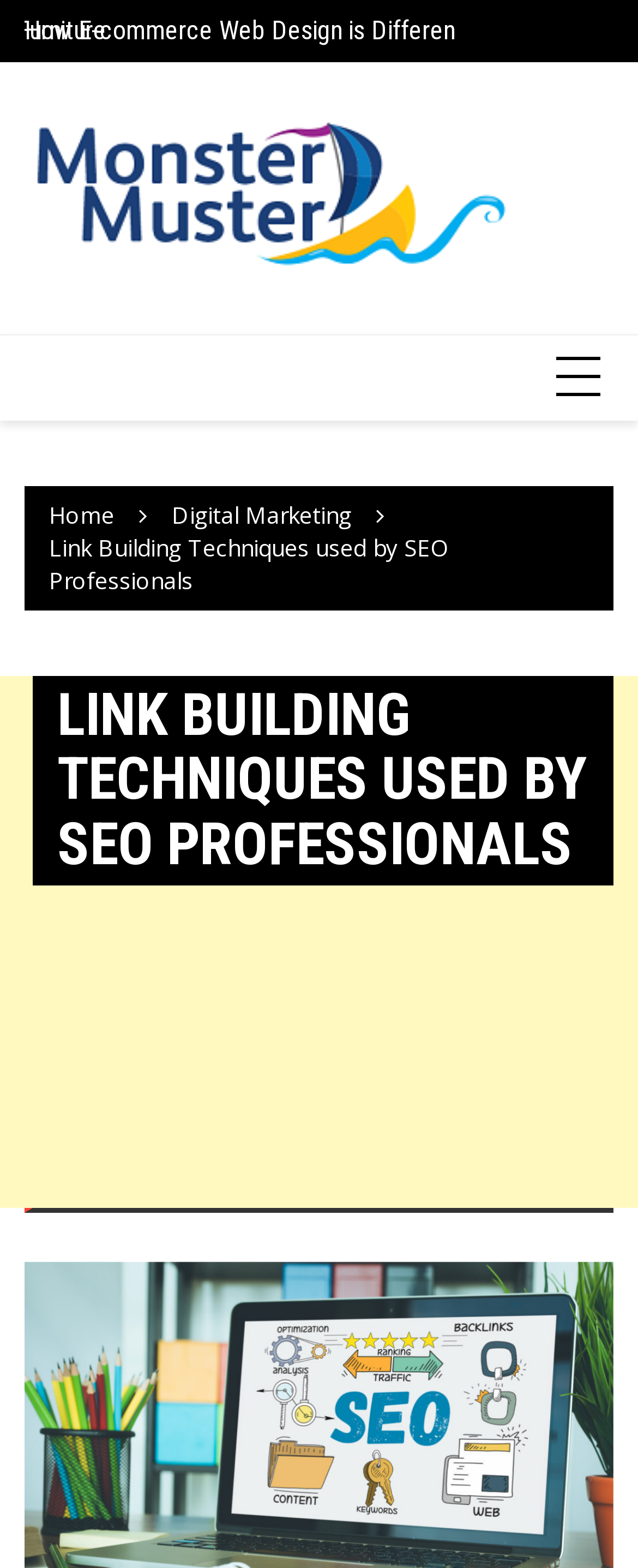Provide a brief response to the question using a single word or phrase: 
What is the main topic of the webpage?

Link Building Techniques